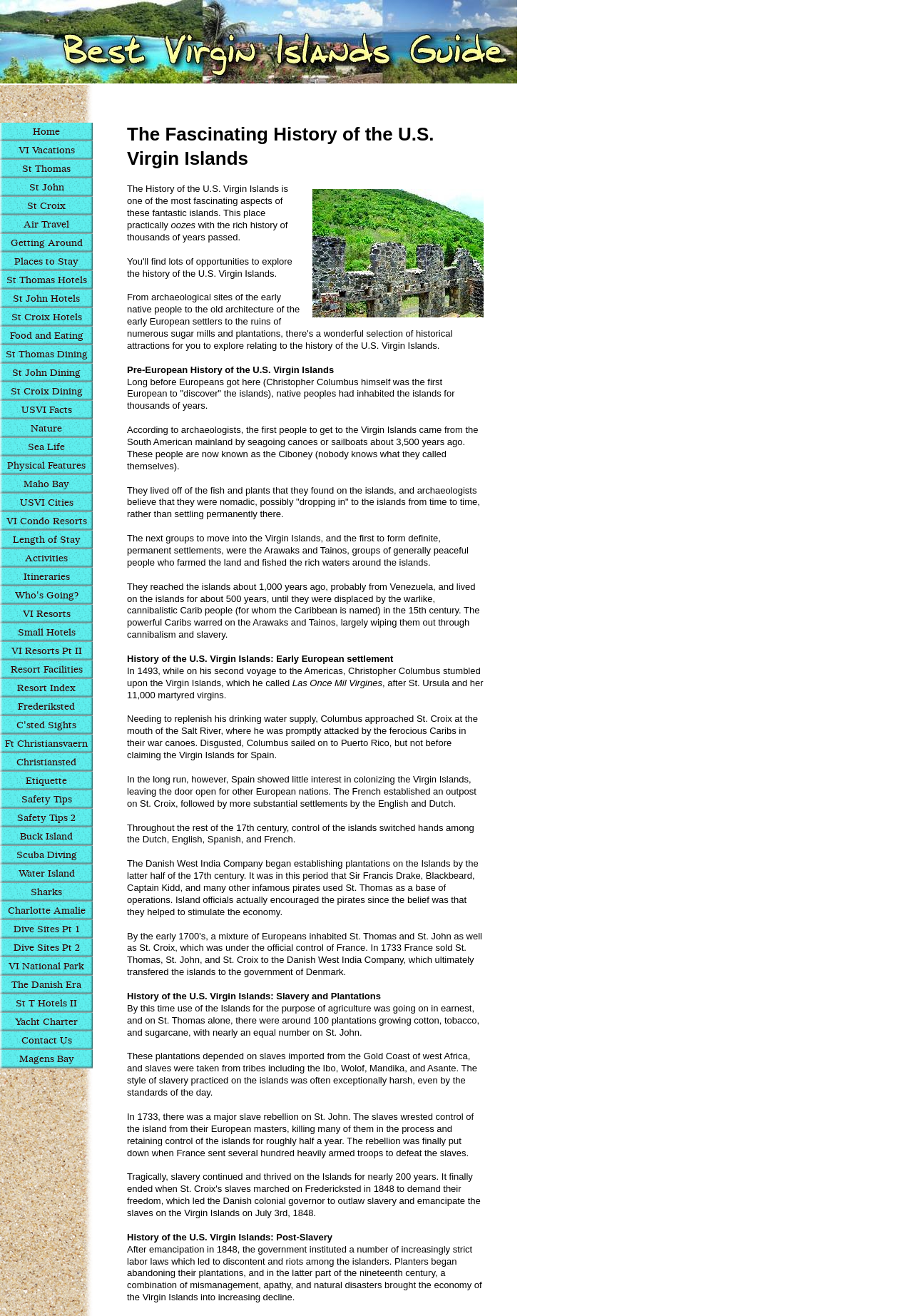Who discovered the Virgin Islands?
Kindly give a detailed and elaborate answer to the question.

According to the text on the webpage, Christopher Columbus stumbled upon the Virgin Islands in 1493, during his second voyage to the Americas, and claimed them for Spain.